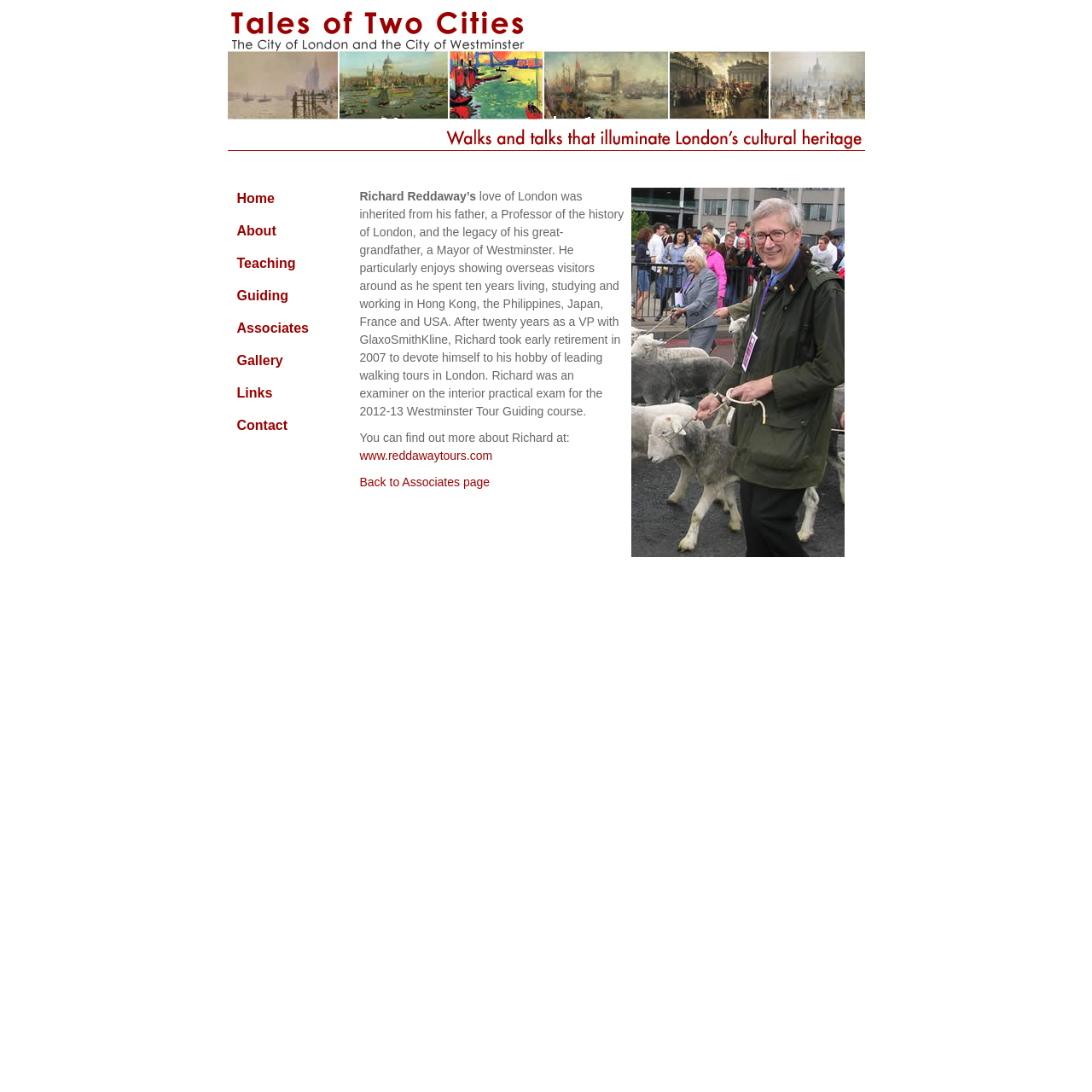Locate the bounding box coordinates of the element I should click to achieve the following instruction: "Click on the Home link".

[0.217, 0.175, 0.252, 0.188]